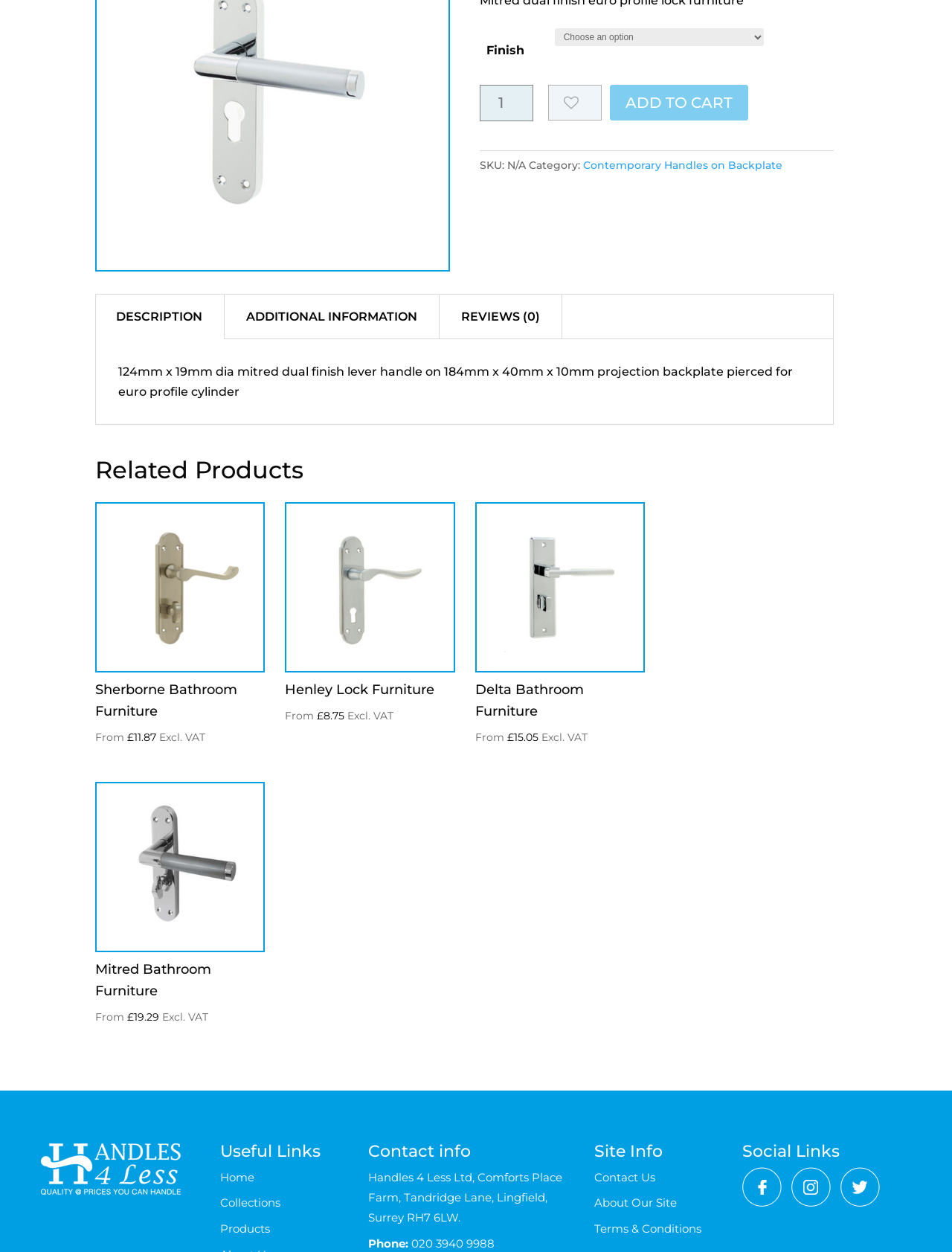From the webpage screenshot, predict the bounding box coordinates (top-left x, top-left y, bottom-right x, bottom-right y) for the UI element described here: Add to cart

[0.641, 0.068, 0.786, 0.096]